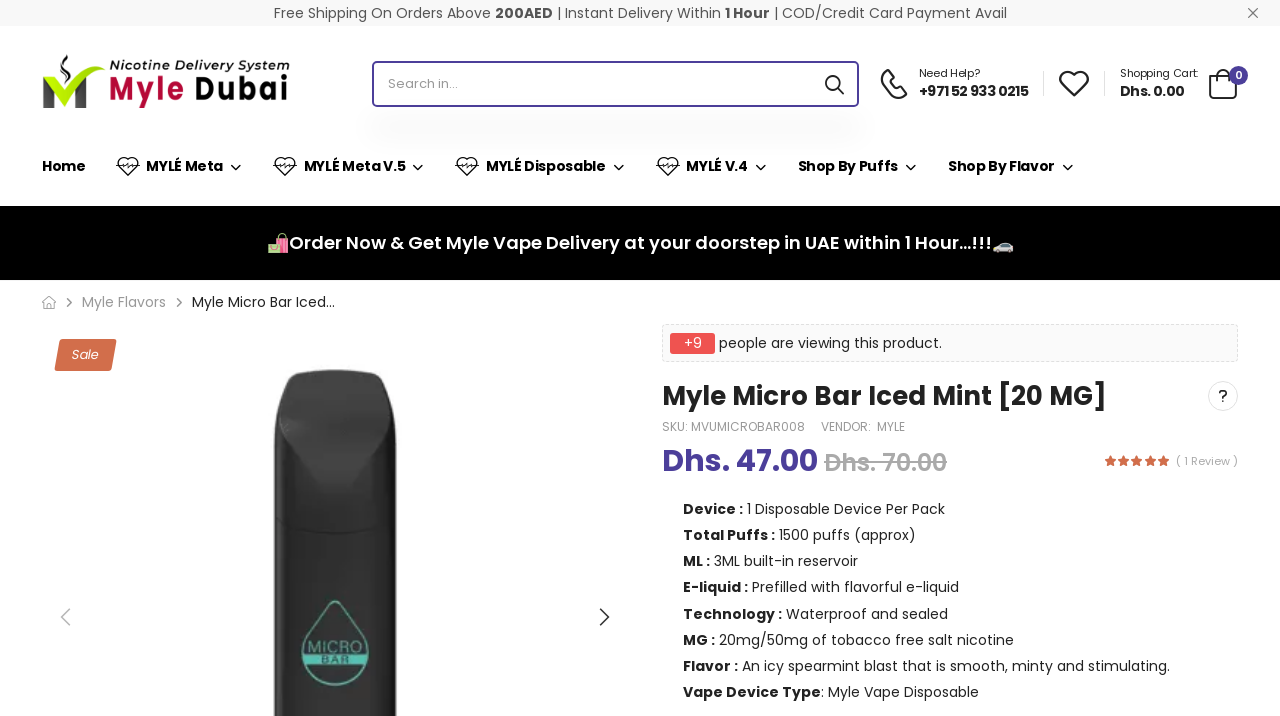Locate the bounding box coordinates of the element's region that should be clicked to carry out the following instruction: "Ask about this product". The coordinates need to be four float numbers between 0 and 1, i.e., [left, top, right, bottom].

[0.944, 0.533, 0.967, 0.575]